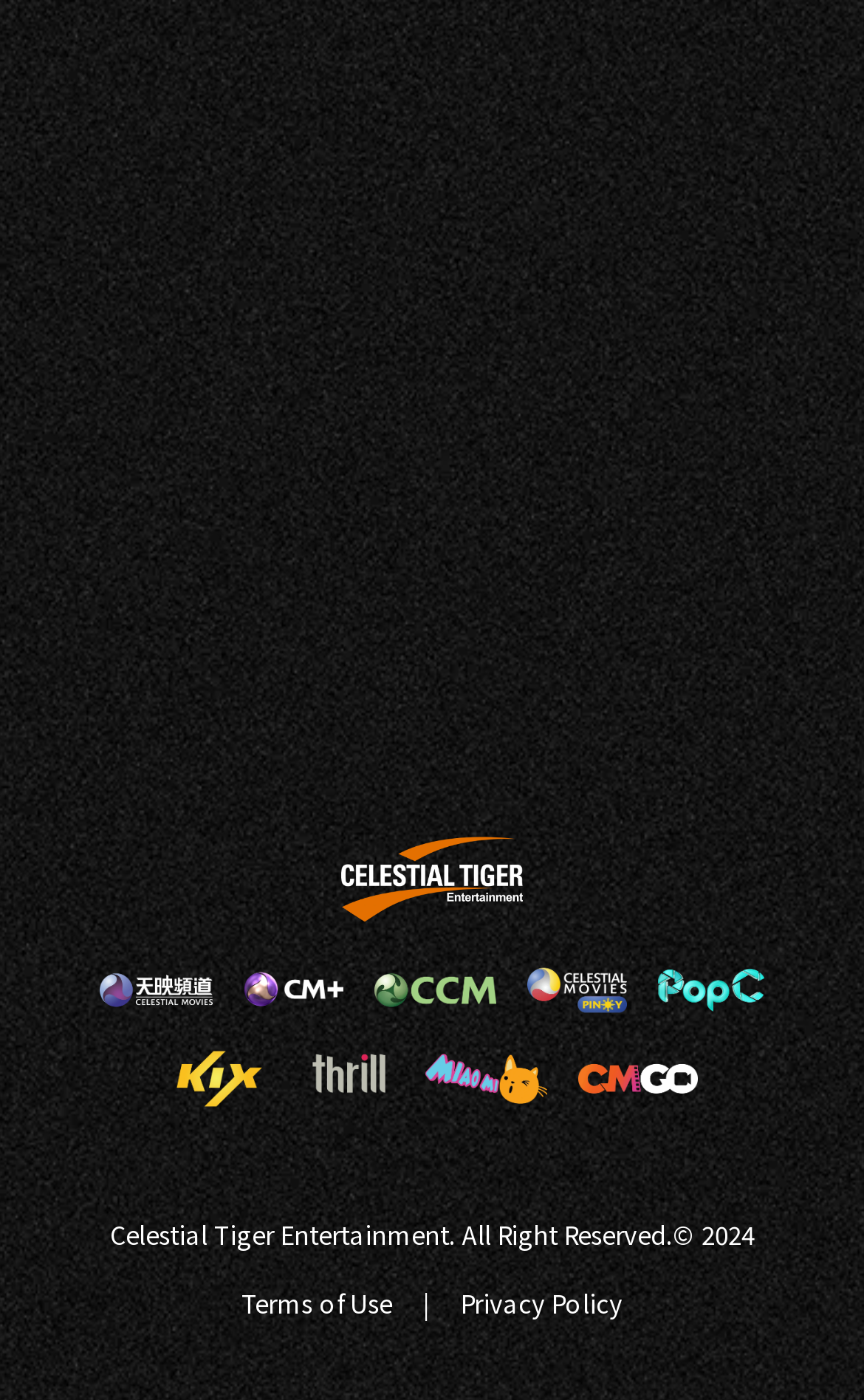From the webpage screenshot, predict the bounding box coordinates (top-left x, top-left y, bottom-right x, bottom-right y) for the UI element described here: Terms of Use

[0.279, 0.918, 0.454, 0.943]